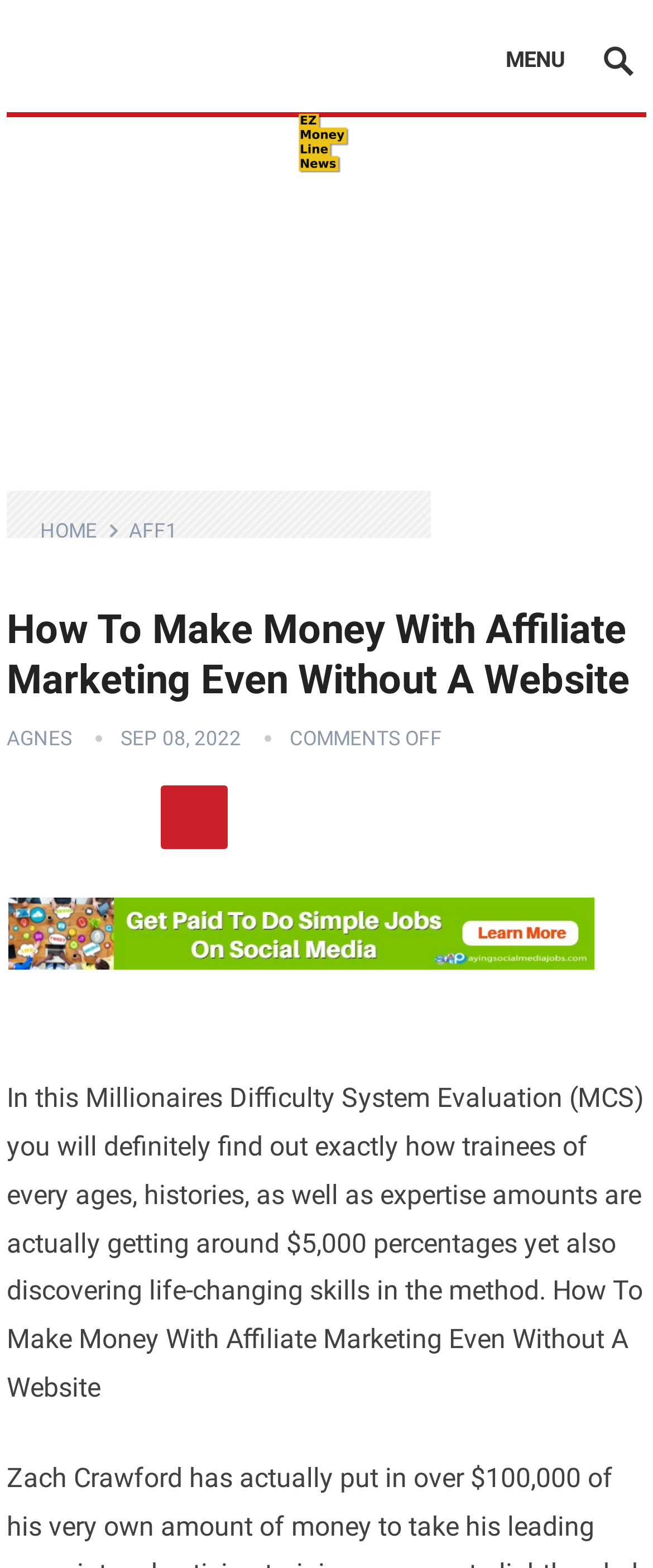What is the main topic of this webpage?
From the details in the image, provide a complete and detailed answer to the question.

Based on the webpage's content, particularly the heading 'How To Make Money With Affiliate Marketing Even Without A Website' and the text 'In this Millionaires Difficulty System Evaluation (MCS) you will definitely find out exactly how trainees of every ages, histories, as well as expertise amounts are actually getting around $5,000 percentages yet also discovering life-changing skills in the method.', it is clear that the main topic of this webpage is affiliate marketing.